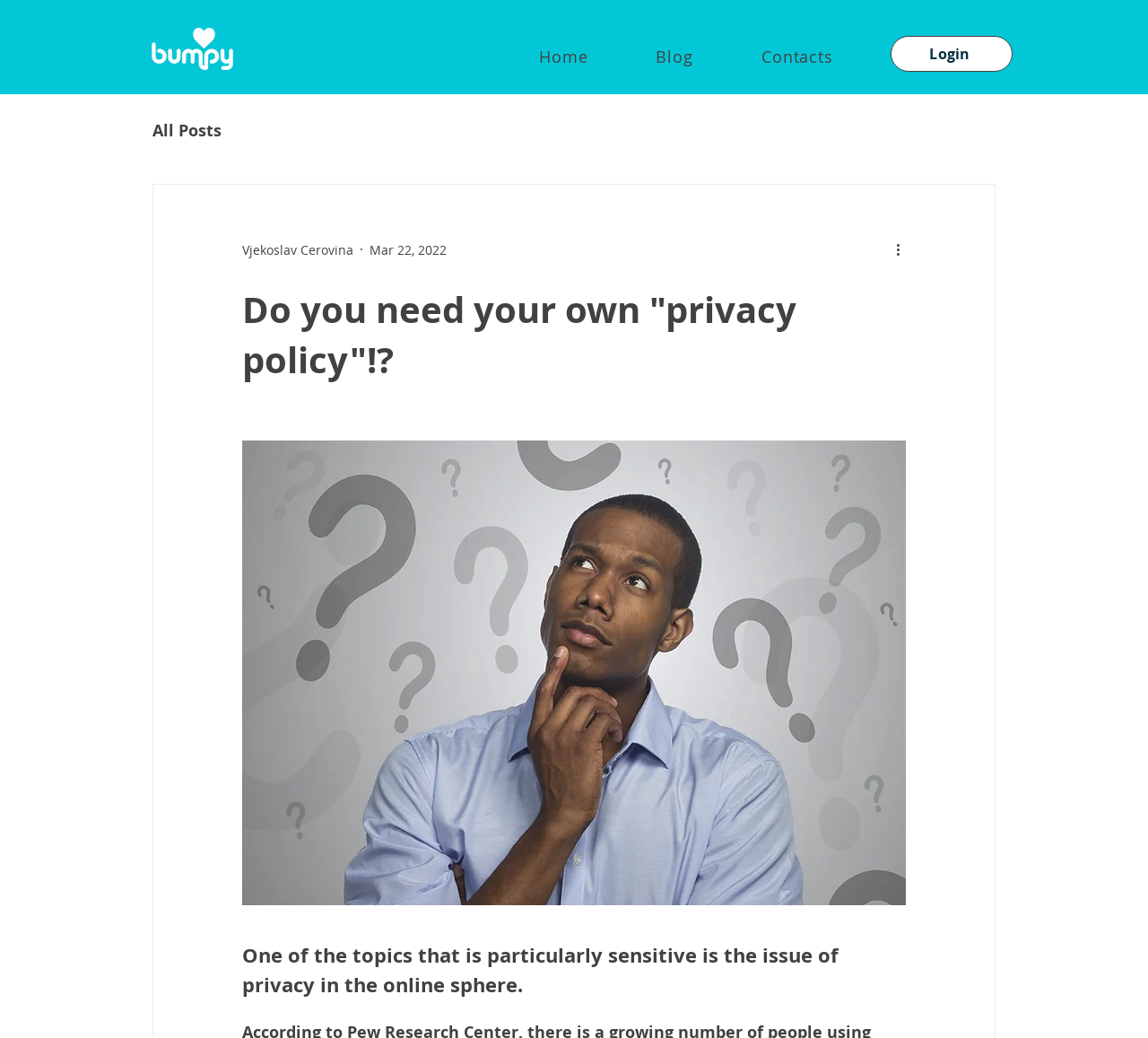Calculate the bounding box coordinates of the UI element given the description: "Contacts".

[0.637, 0.035, 0.752, 0.075]